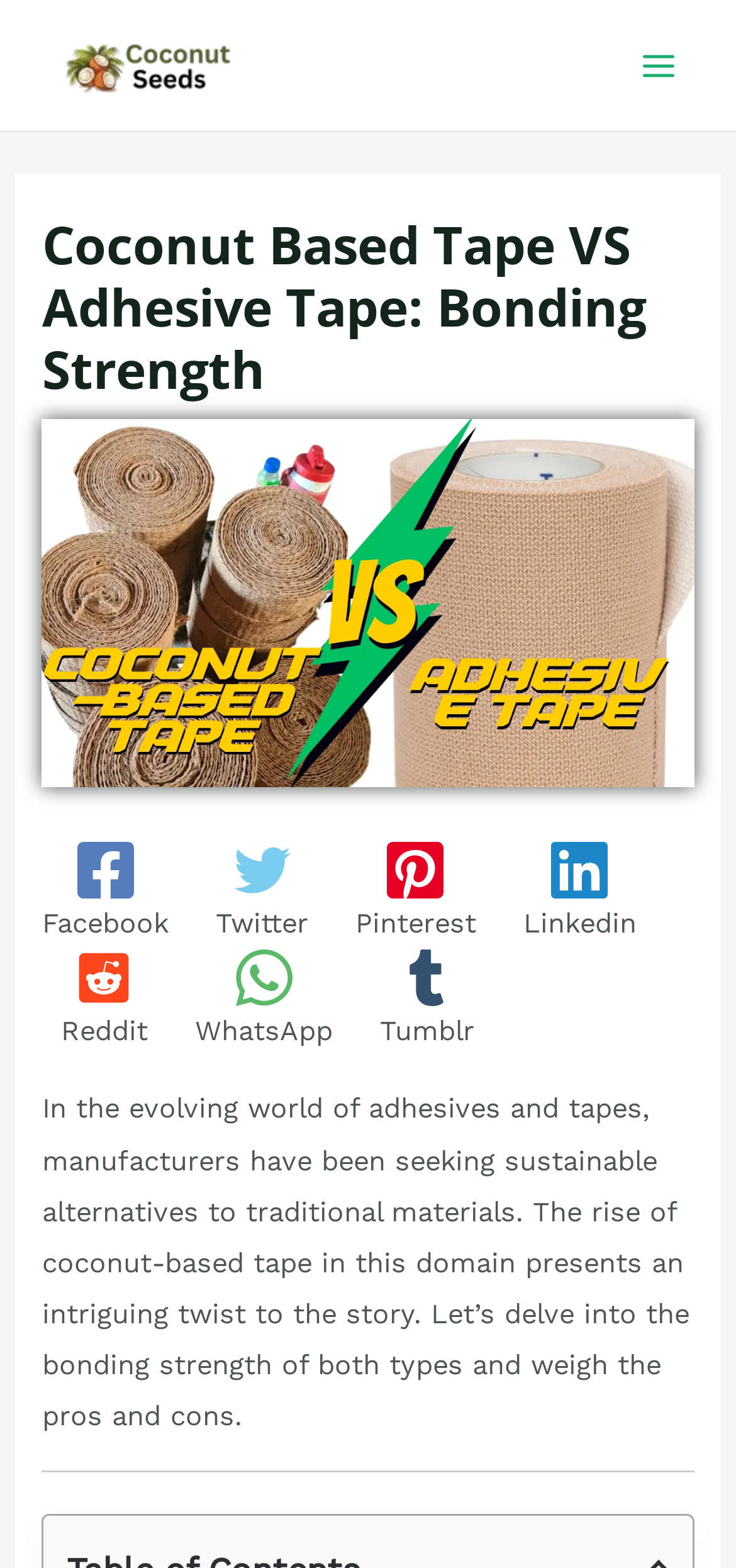Identify the bounding box coordinates for the UI element described as follows: Main Menu. Use the format (top-left x, top-left y, bottom-right x, bottom-right y) and ensure all values are floating point numbers between 0 and 1.

[0.841, 0.016, 0.949, 0.067]